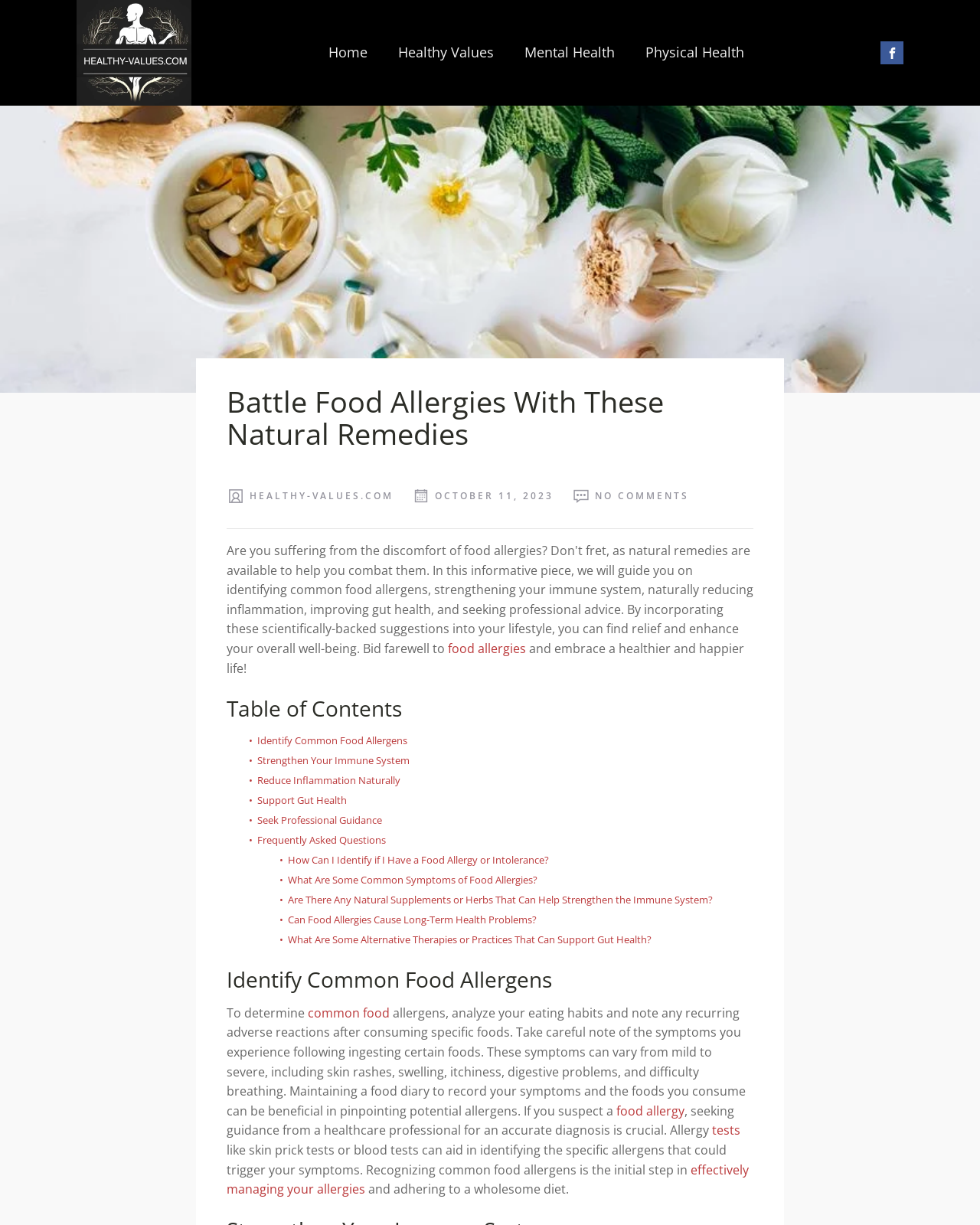Identify the bounding box coordinates for the region to click in order to carry out this instruction: "Learn how to identify common food allergens". Provide the coordinates using four float numbers between 0 and 1, formatted as [left, top, right, bottom].

[0.262, 0.599, 0.416, 0.61]